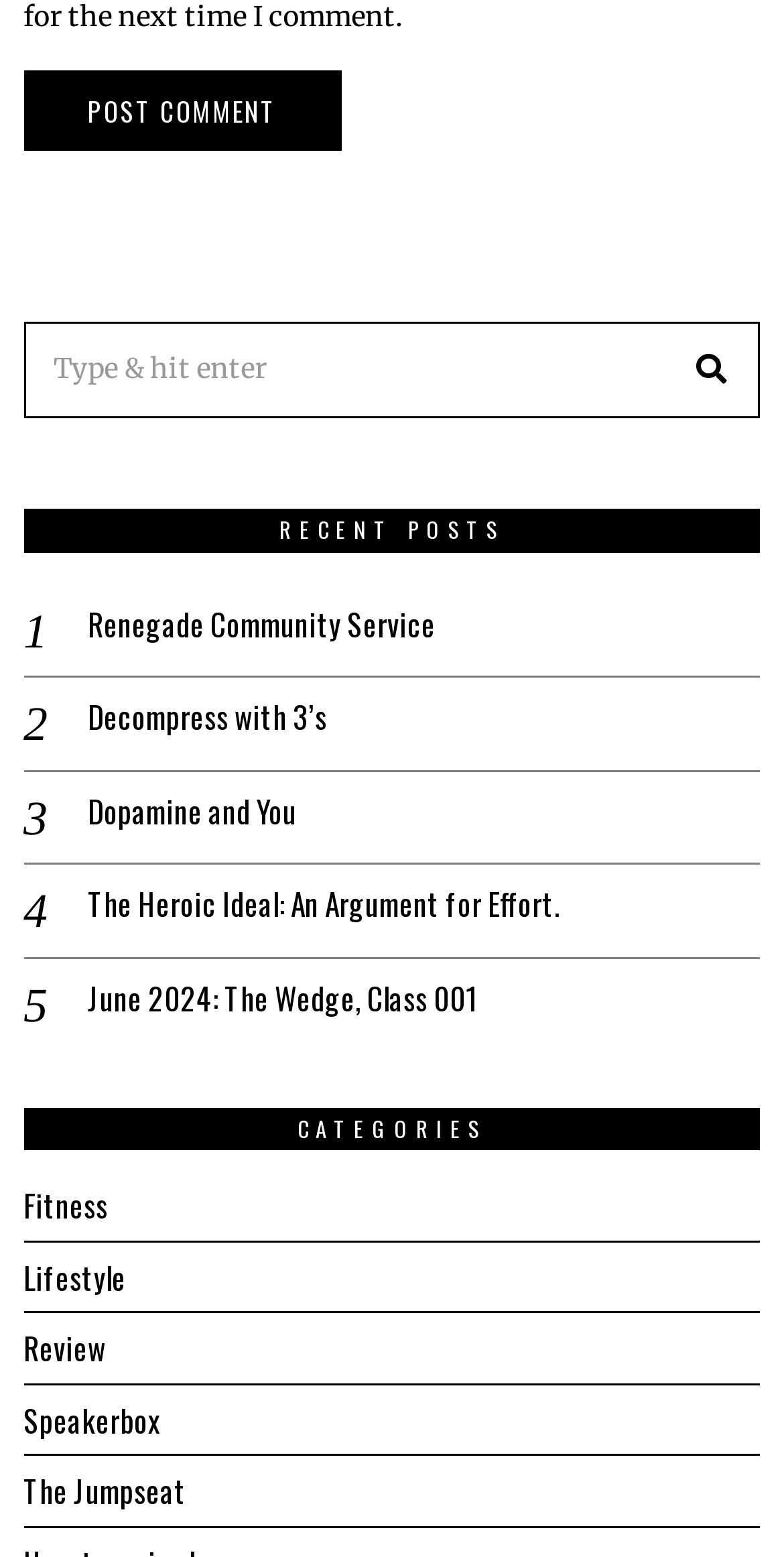How many categories are listed?
Give a one-word or short phrase answer based on the image.

5